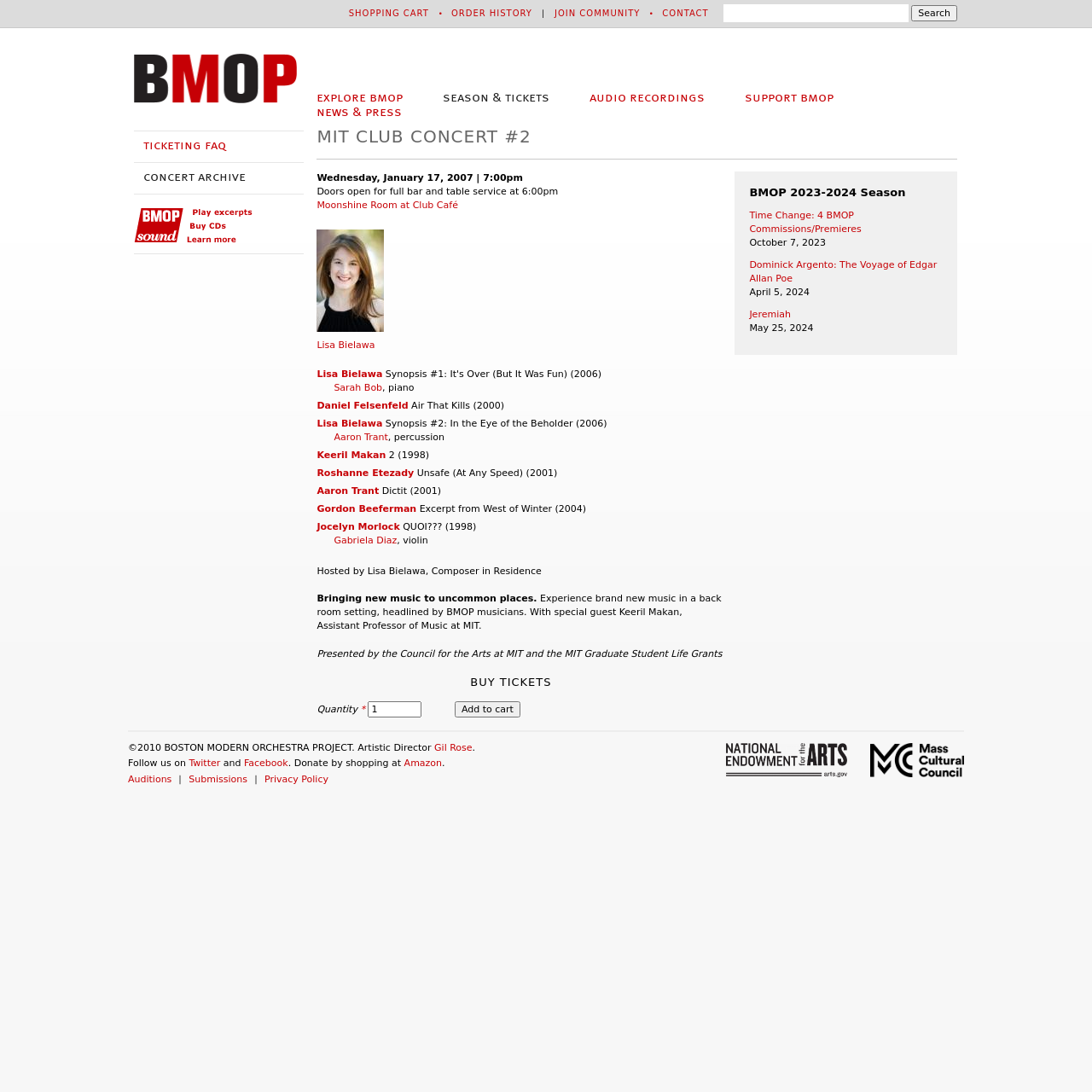Explain in detail what you observe on this webpage.

The webpage is about the MIT Club Concert #2, featuring the Boston Modern Orchestra Project (BMOP). At the top of the page, there is a navigation menu with links to "Jump to navigation", "Shopping Cart", "Order History", "Join Community", and "Contact". Below this, there is a search bar with a "Search" button.

The main content of the page is divided into two sections. On the left side, there is a menu with links to "explore bmop", "season & tickets", "audio recordings", "support bmop", and "news & press". On the right side, there is a section with information about the concert, including the date, time, and location.

The concert information section starts with a heading "MIT CLUB CONCERT #2" and provides details about the event, including the date, time, and location. There is also a list of performers, including Lisa Bielawa, Sarah Bob, Daniel Felsenfeld, and others, with links to their names and brief descriptions of their performances.

Below the concert information, there is a section with a heading "Hosted by Lisa Bielawa, Composer in Residence" and a brief description of the event, including the phrase "Bringing new music to uncommon places". There is also a paragraph of text describing the event, including the special guest Keeril Makan.

Further down the page, there is a section with a heading "BUY TICKETS" and a form to purchase tickets, including a dropdown menu to select the quantity of tickets and a "Add to cart" button.

On the bottom left side of the page, there is a section with links to "ticketing faq" and "concert archive". On the bottom right side, there is a section with information about the BMOP 2023-2024 Season, including links to upcoming concerts and their dates.

At the very bottom of the page, there is a footer section with images of the Massachusetts Cultural Council and the National Endowment for the Arts, as well as a copyright notice for the Boston Modern Orchestra Project.